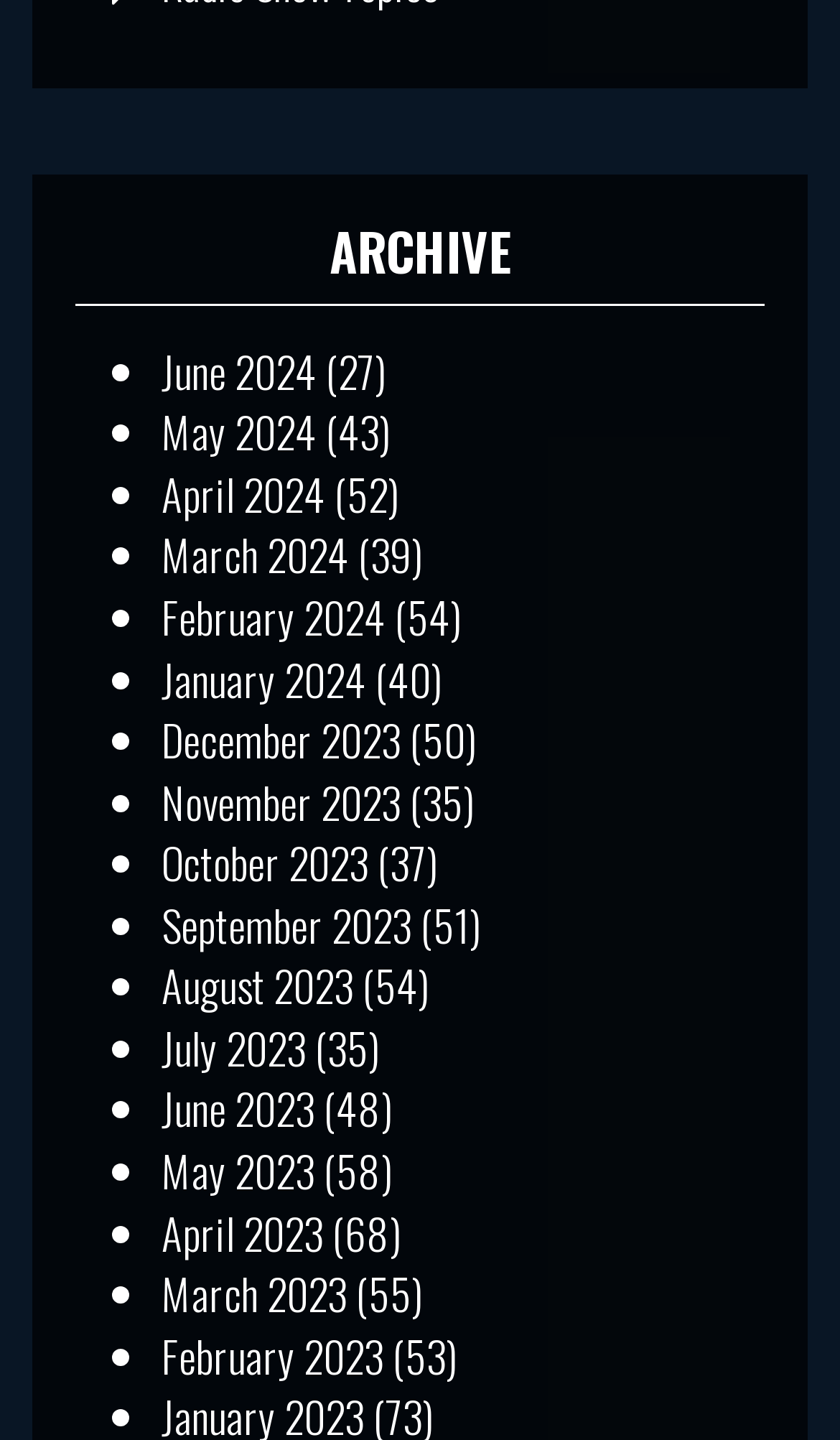What is the bounding box coordinate of the region that describes '1'?
Please use the visual content to give a single word or phrase answer.

[0.24, 0.761, 0.258, 0.806]